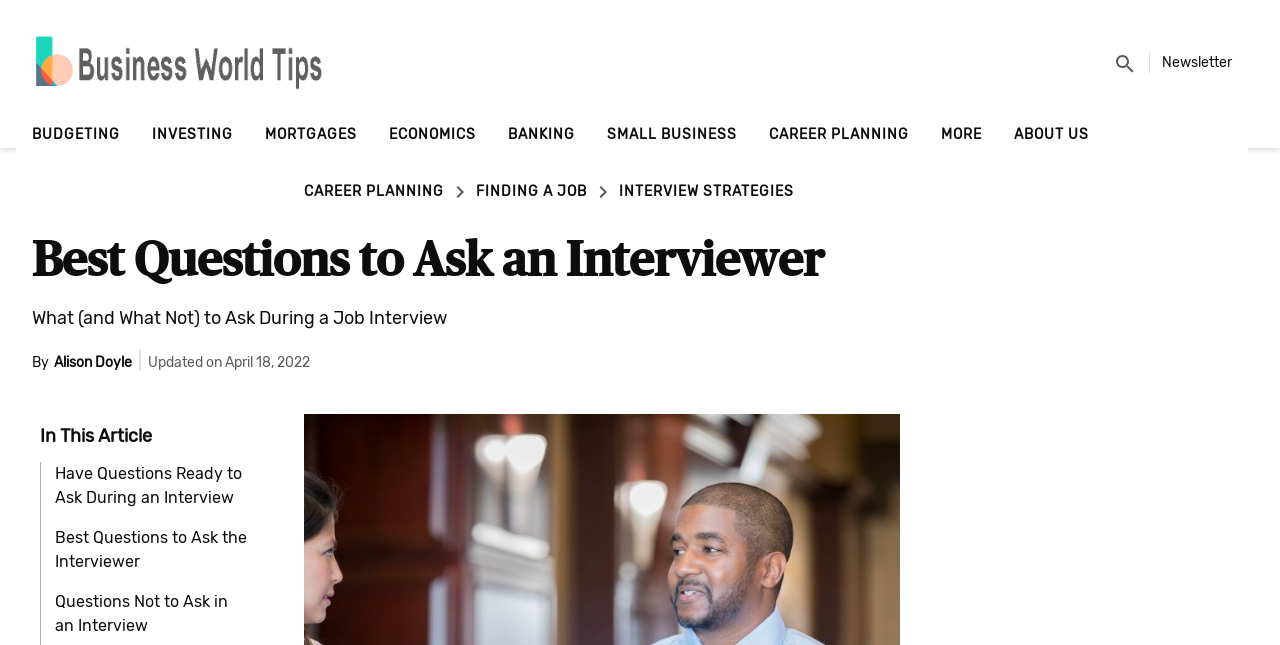Please reply to the following question using a single word or phrase: 
How many links are there under the 'ABOUT US' section?

3